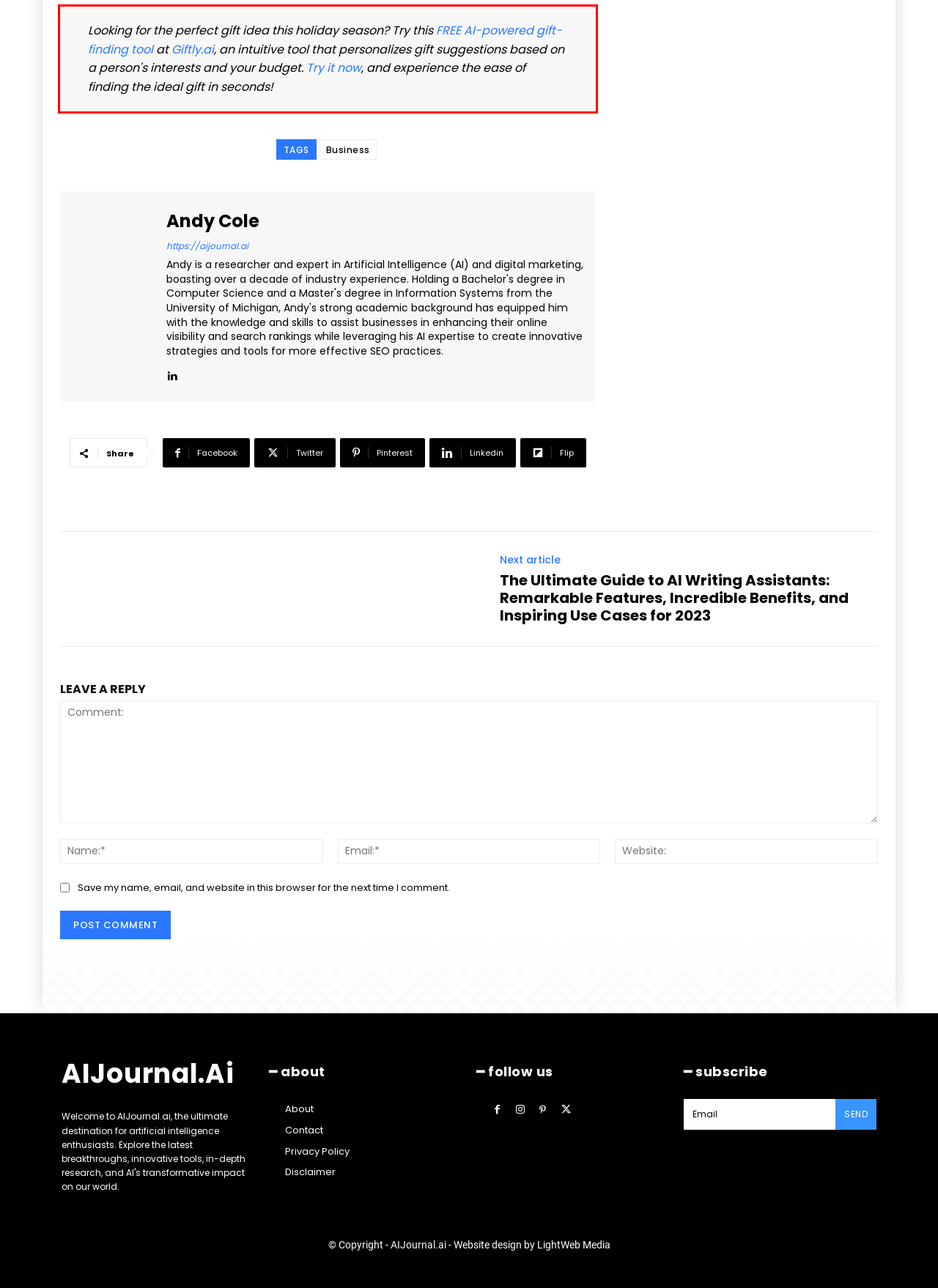There is a UI element on the webpage screenshot marked by a red bounding box. Extract and generate the text content from within this red box.

Looking for the perfect gift idea this holiday season? Try this FREE AI-powered gift-finding tool at Giftly.ai, an intuitive tool that personalizes gift suggestions based on a person's interests and your budget. Try it now, and experience the ease of finding the ideal gift in seconds!